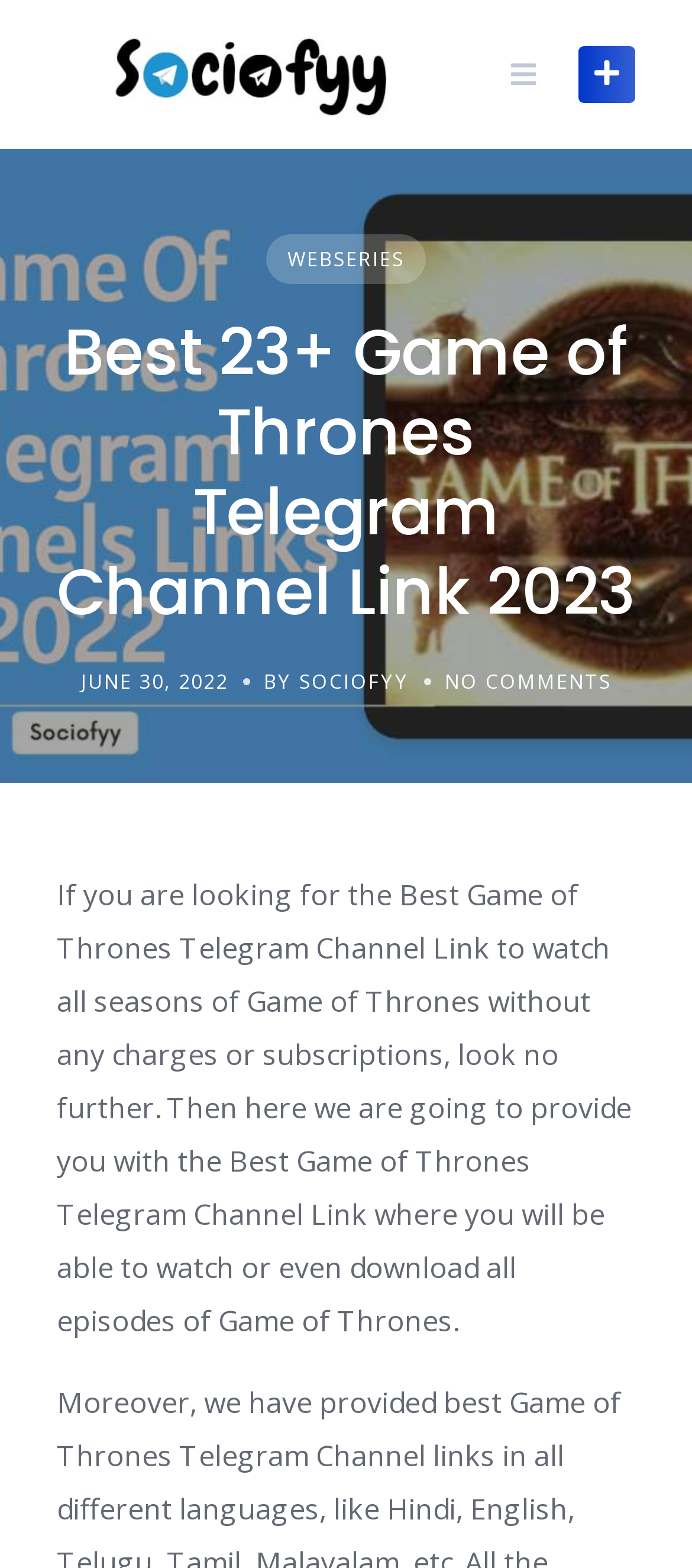Respond with a single word or short phrase to the following question: 
Who is the author of the article?

Sociofyy